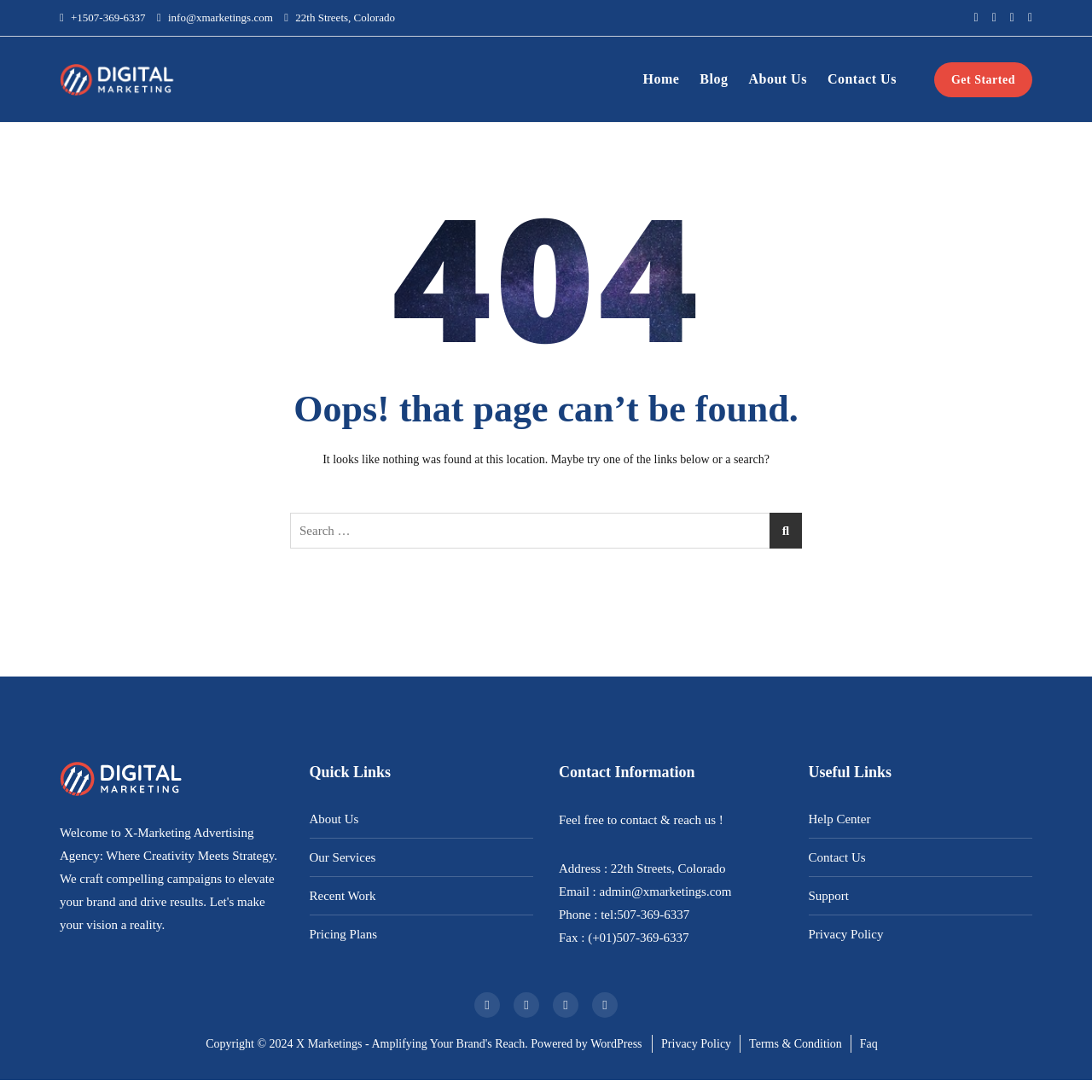Using the description "Terms & Condition", predict the bounding box of the relevant HTML element.

[0.686, 0.95, 0.771, 0.962]